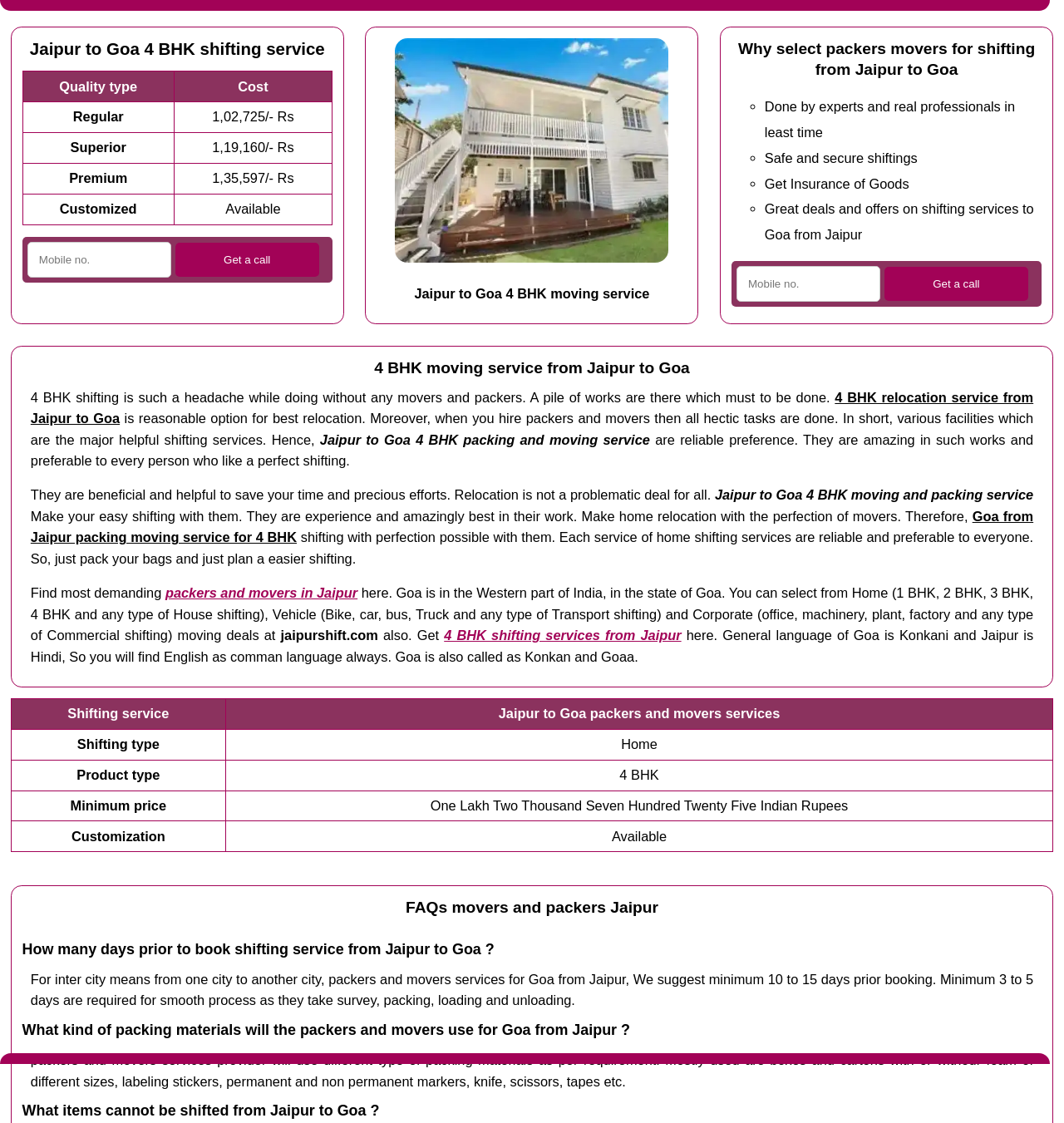Describe all visible elements and their arrangement on the webpage.

This webpage is about 4 BHK shifting services from Jaipur to Goa. At the top, there is a heading that reads "Jaipur to Goa 4 BHK shifting service" followed by a table with four rows, each containing two columns. The table displays different types of shifting services, including Regular, Superior, Premium, and Customized, along with their corresponding prices.

Below the table, there is a textbox where users can enter their mobile number, and a button that says "Get a call". On the right side of the page, there is an image related to 4 BHK shifting services.

The webpage also contains several paragraphs of text that discuss the benefits of hiring packers and movers for shifting services from Jaipur to Goa. The text explains that shifting can be a headache without professional help, but with packers and movers, all tasks are taken care of, making the process easier and less stressful.

There are also several headings and subheadings on the page, including "Why select packers movers for shifting from Jaipur to Goa", "4 BHK moving service from Jaipur to Goa", and "FAQs movers and packers Jaipur". Under these headings, there are lists of benefits, including the fact that packers and movers are experts, provide safe and secure shifting, and offer great deals and offers.

Further down the page, there are more tables and lists, including a table that displays information about shifting services, such as the type of service, shifting type, product type, minimum price, and customization options. There are also several FAQs, including questions about how many days prior to book shifting services and what kind of packing materials will be used.

Overall, the webpage is designed to provide information and persuade users to hire packers and movers for their 4 BHK shifting needs from Jaipur to Goa.